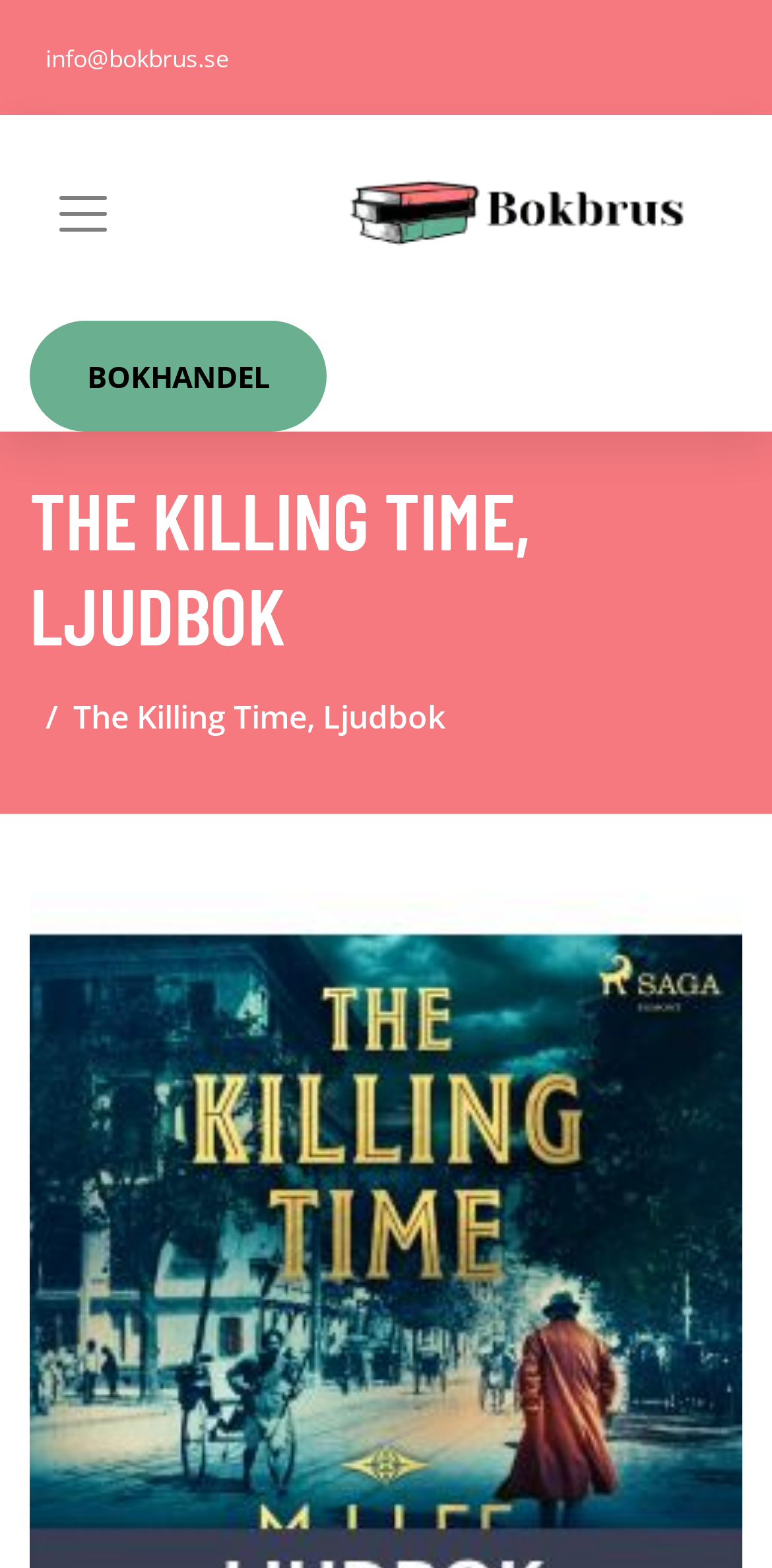Explain the webpage in detail, including its primary components.

This webpage appears to be a book recommendation platform, specifically focused on Swedish literature. At the top left corner, there is a link to contact the website via email, "info@bokbrus.se". Next to it, there is a prominent link with an accompanying image, "Boktips - för bokslukare i alla ålderskategorier", which translates to "Book tips - for book lovers of all ages". This link seems to be the main title of the webpage.

Below the title, there is a link to a section called "BOKHANDEL", which likely refers to a bookstore or book shopping area. To the right of this link, there is a toggle button to navigate through the website.

The main content of the webpage is focused on a specific book, "THE KILLING TIME, LJUDBOK", which is announced by a heading. Below this heading, there is a navigation breadcrumb trail that shows the path to this book. The breadcrumb trail includes a static text element that repeats the book title, "The Killing Time, Ljudbok".